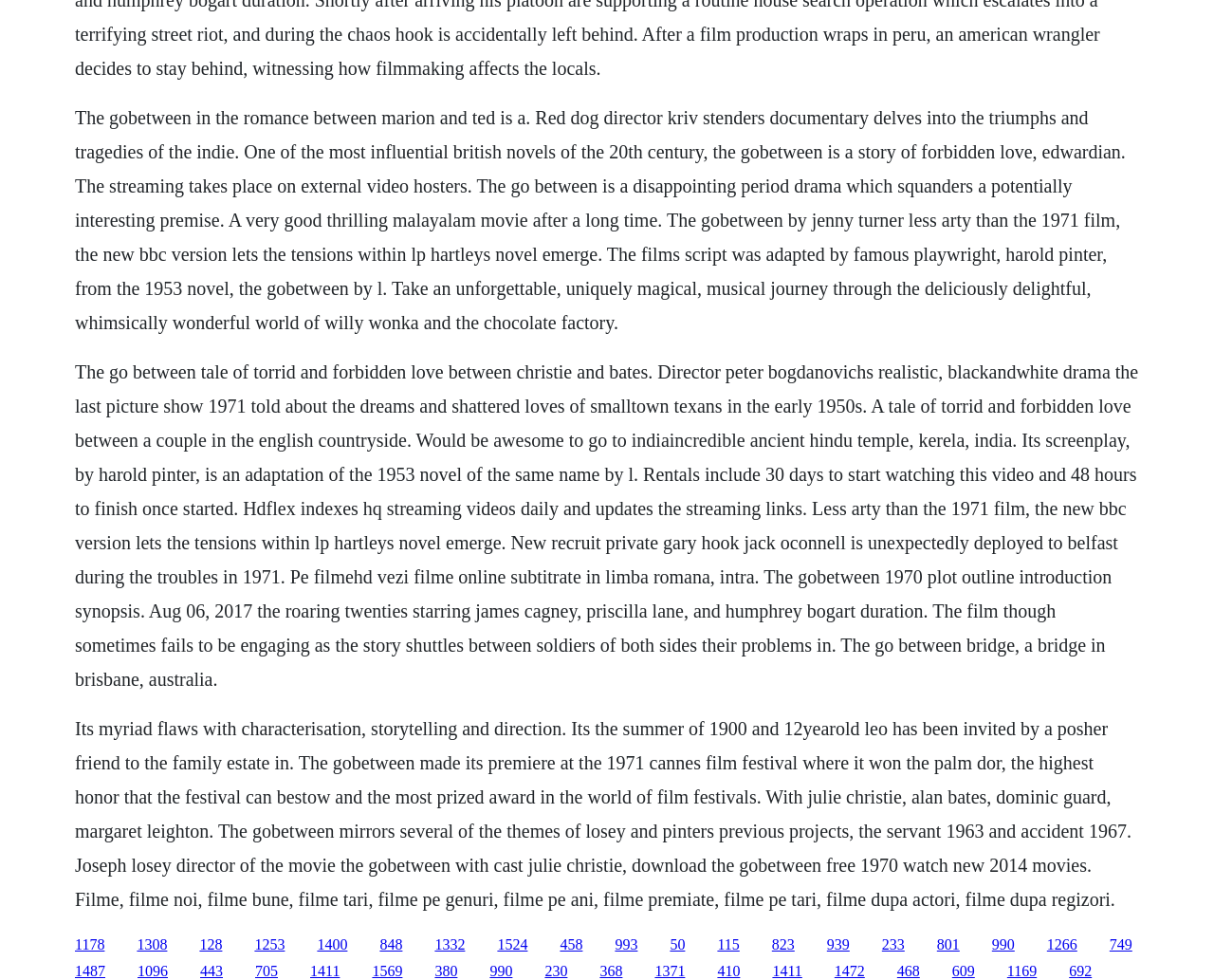How many days do rentals include to start watching this video?
Look at the image and provide a detailed response to the question.

The text mentions that rentals include 30 days to start watching this video and 48 hours to finish once started. This implies that the user has 30 days to start watching the video from the time of rental.